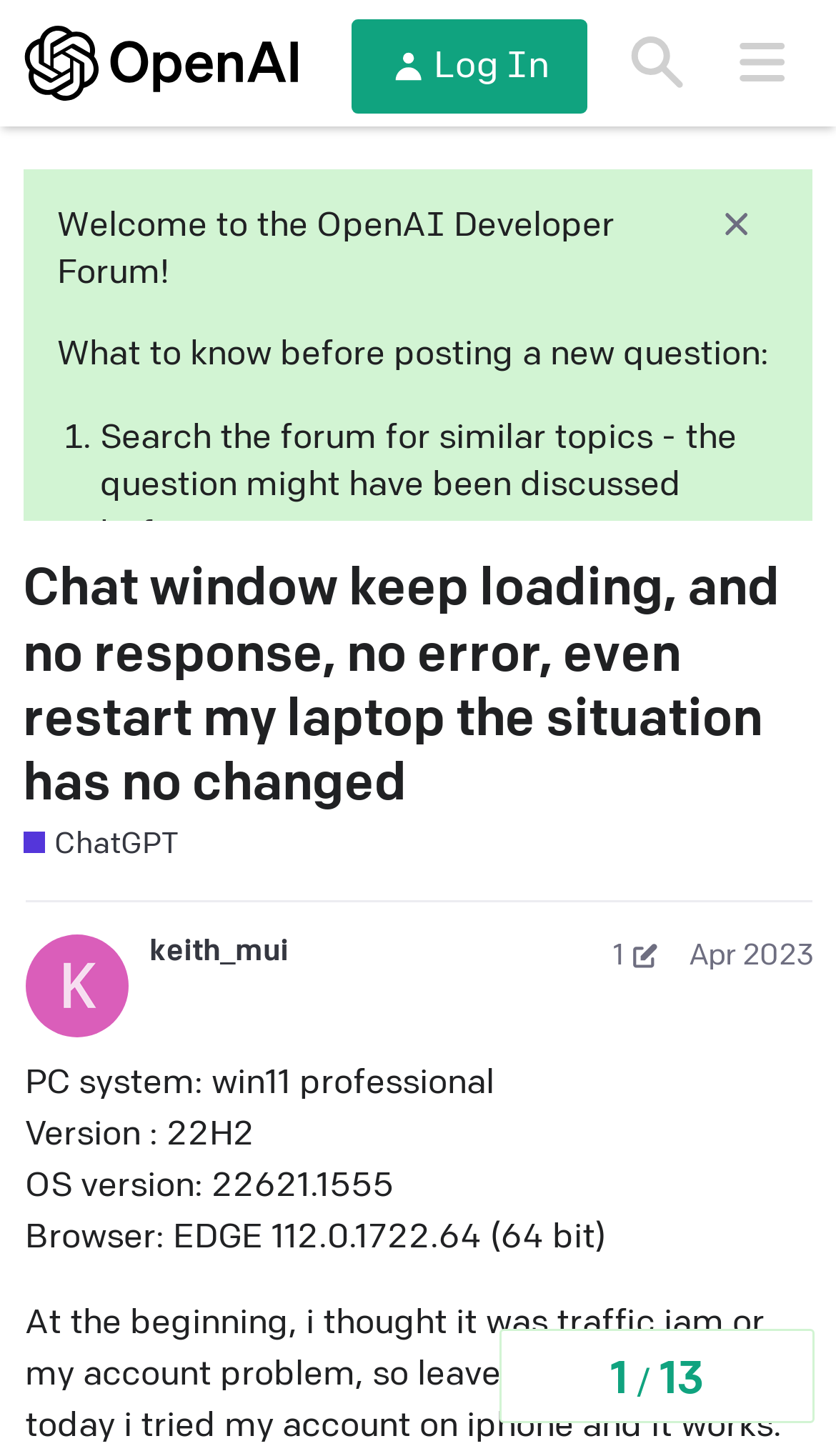Answer this question in one word or a short phrase: What is the purpose of the forum?

Discussing ChatGPT